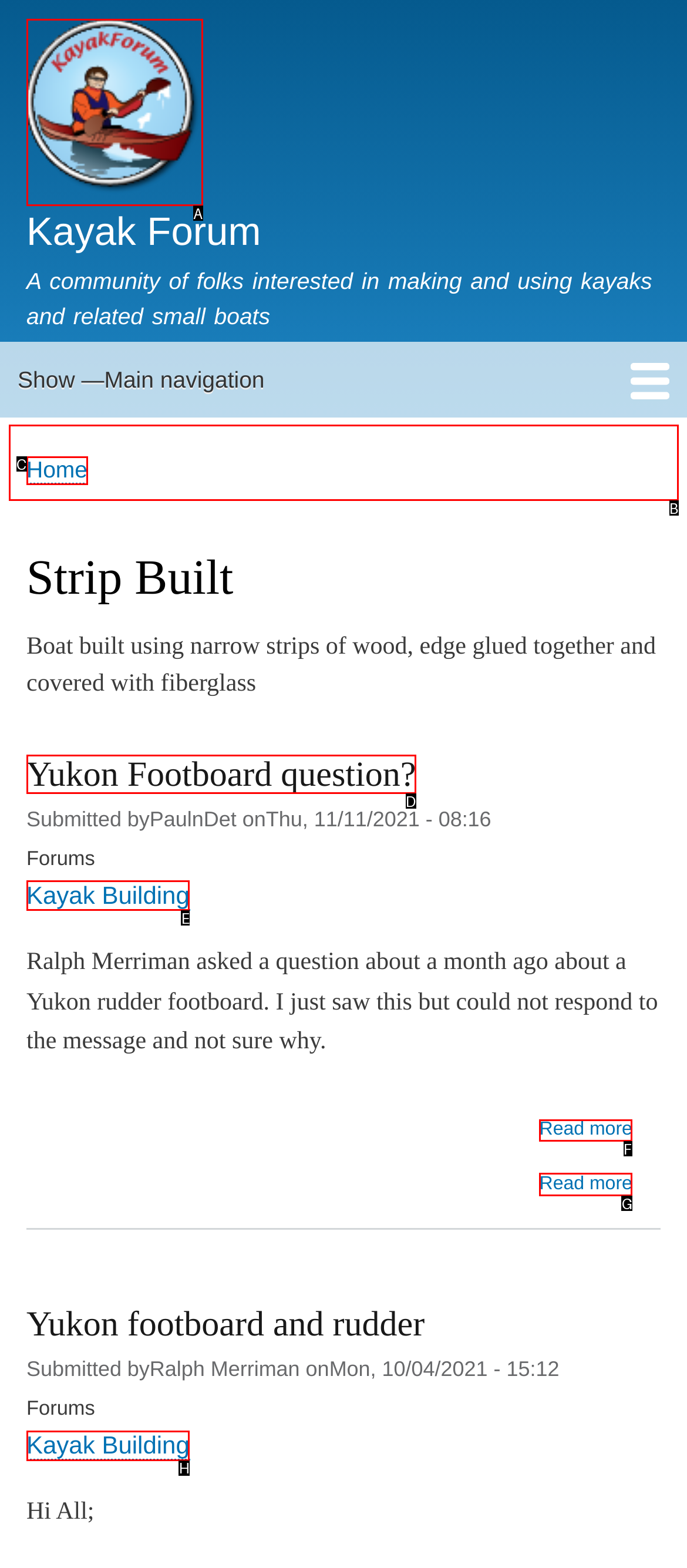Pick the right letter to click to achieve the task: Read more about 'Yukon Footboard question?'
Answer with the letter of the correct option directly.

F